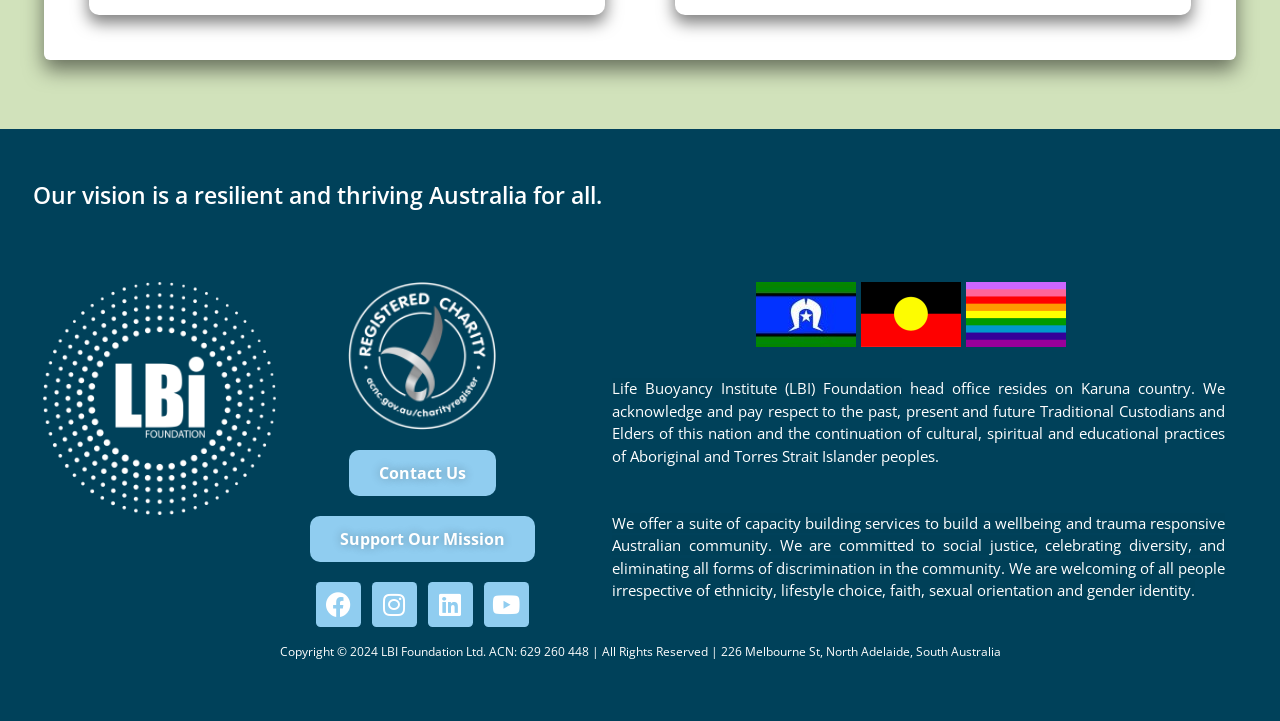What is the organization's vision? Based on the screenshot, please respond with a single word or phrase.

Resilient and thriving Australia for all